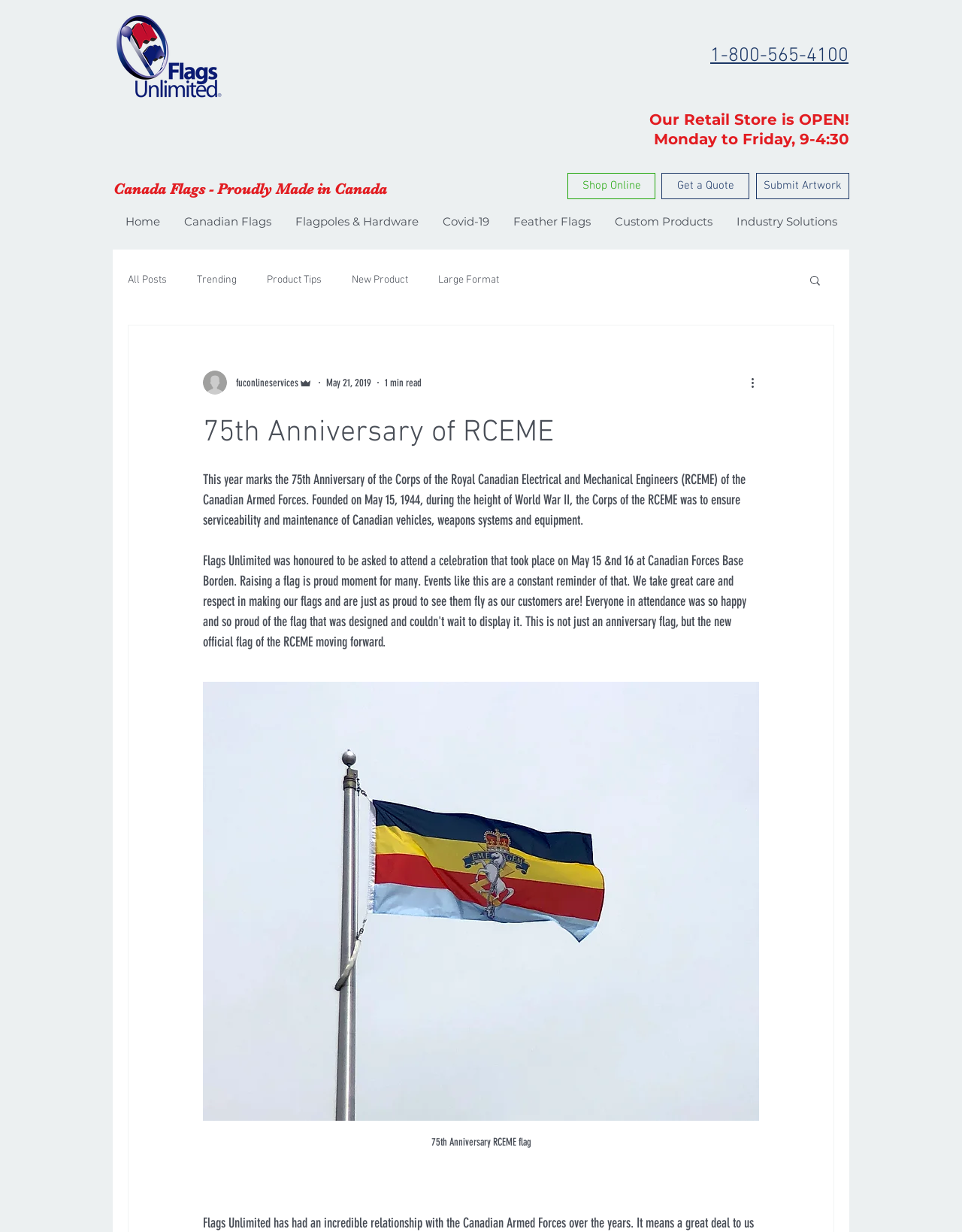Point out the bounding box coordinates of the section to click in order to follow this instruction: "Click the 'DONATE' button".

None